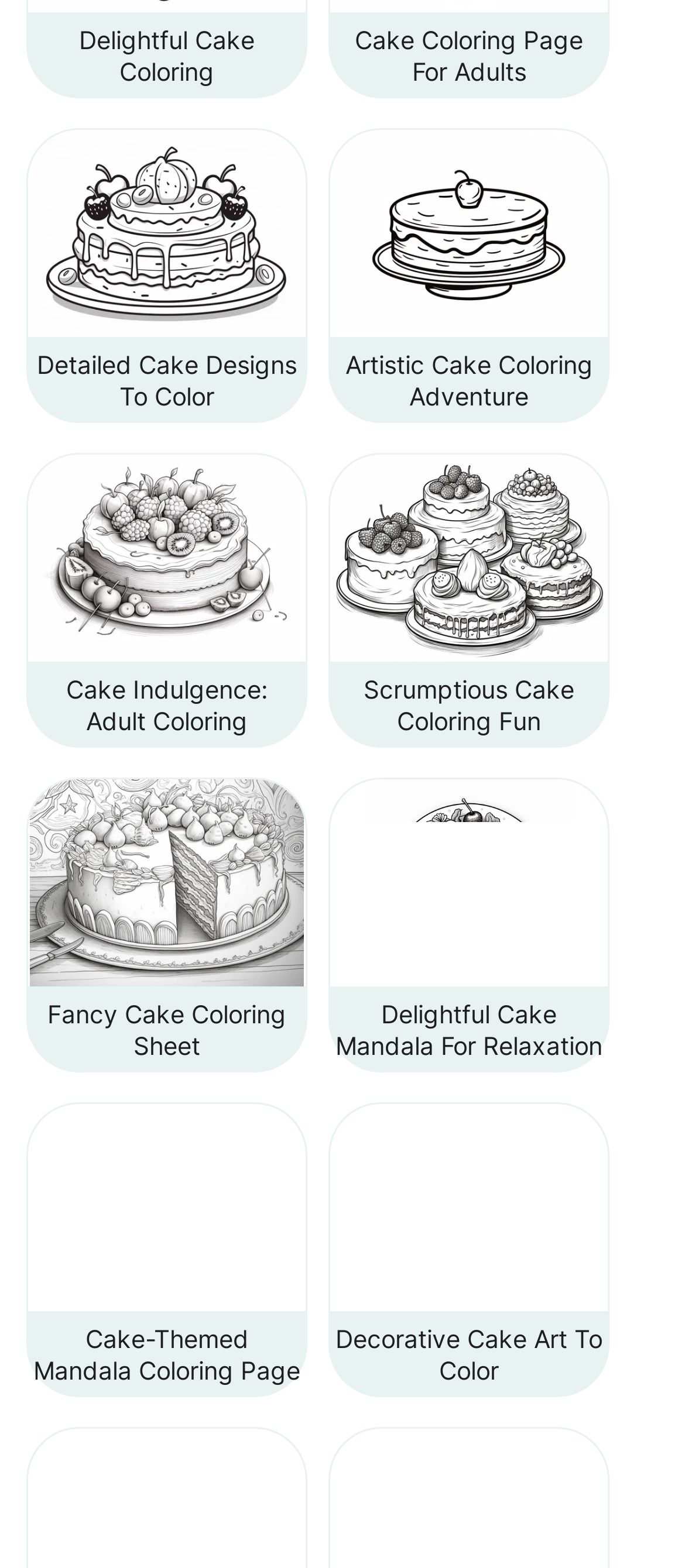What is the theme of the coloring pages?
Answer the question with a thorough and detailed explanation.

Based on the links provided on the webpage, all of them are related to cake designs, cake coloring, and cake-themed mandalas, which suggests that the theme of the coloring pages is cake.